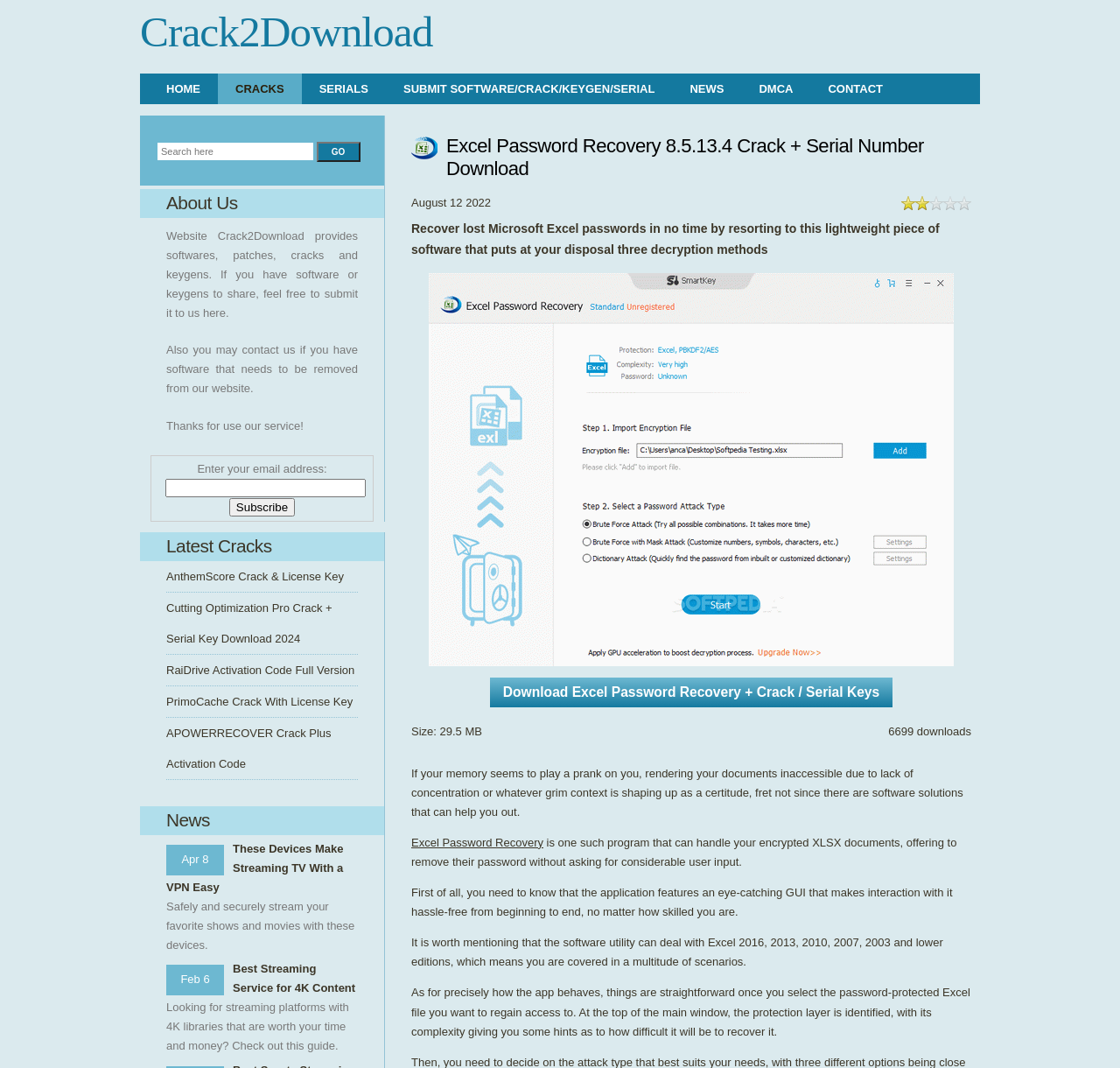Please determine the bounding box coordinates of the element to click in order to execute the following instruction: "Click on the 'Cannabista rewarded Standard Processing Licence for cannabis from Health Canada' heading". The coordinates should be four float numbers between 0 and 1, specified as [left, top, right, bottom].

None